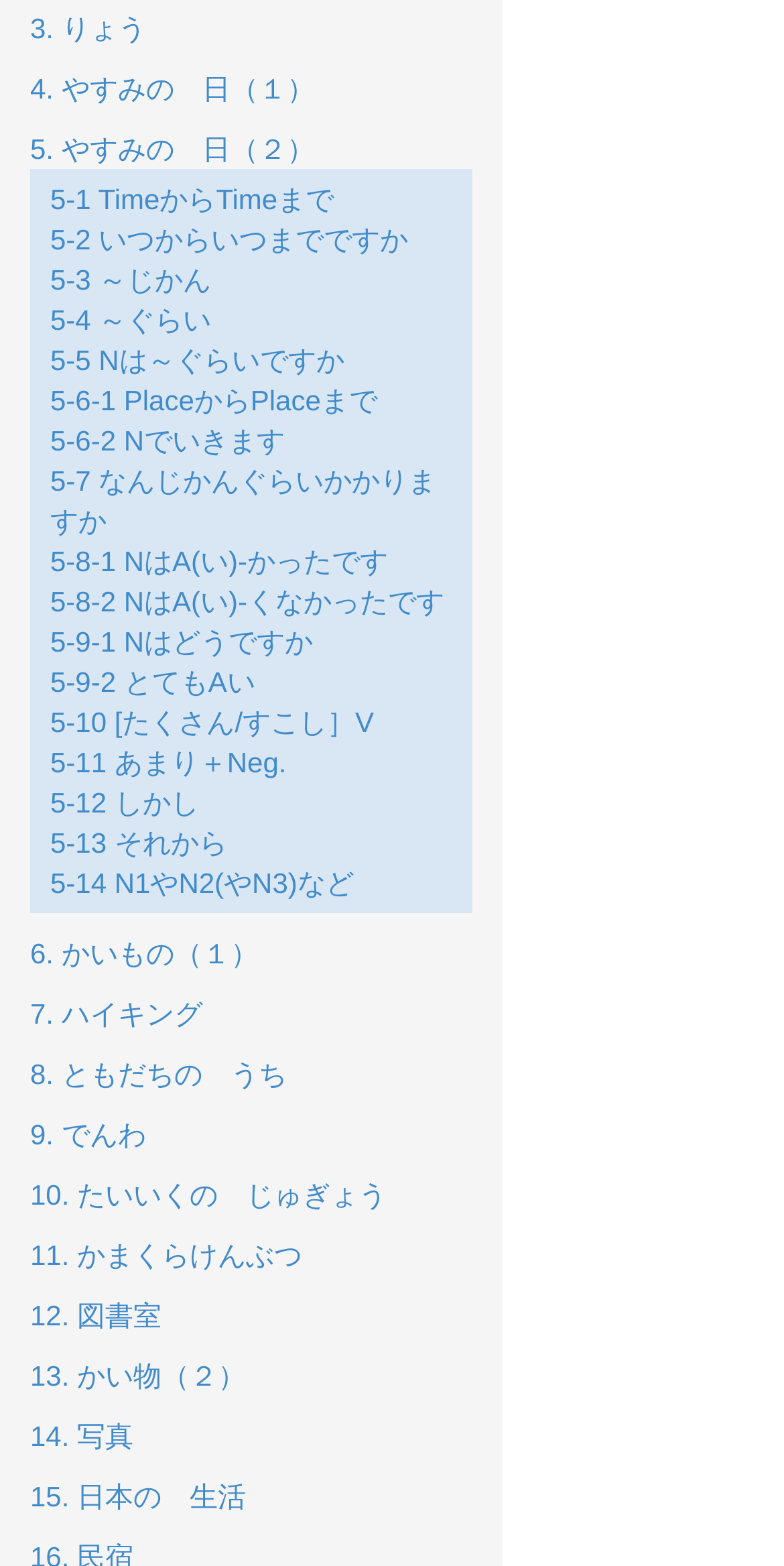Please identify the bounding box coordinates of the element's region that I should click in order to complete the following instruction: "Click on 3.". The bounding box coordinates consist of four float numbers between 0 and 1, i.e., [left, top, right, bottom].

[0.038, 0.007, 0.186, 0.028]